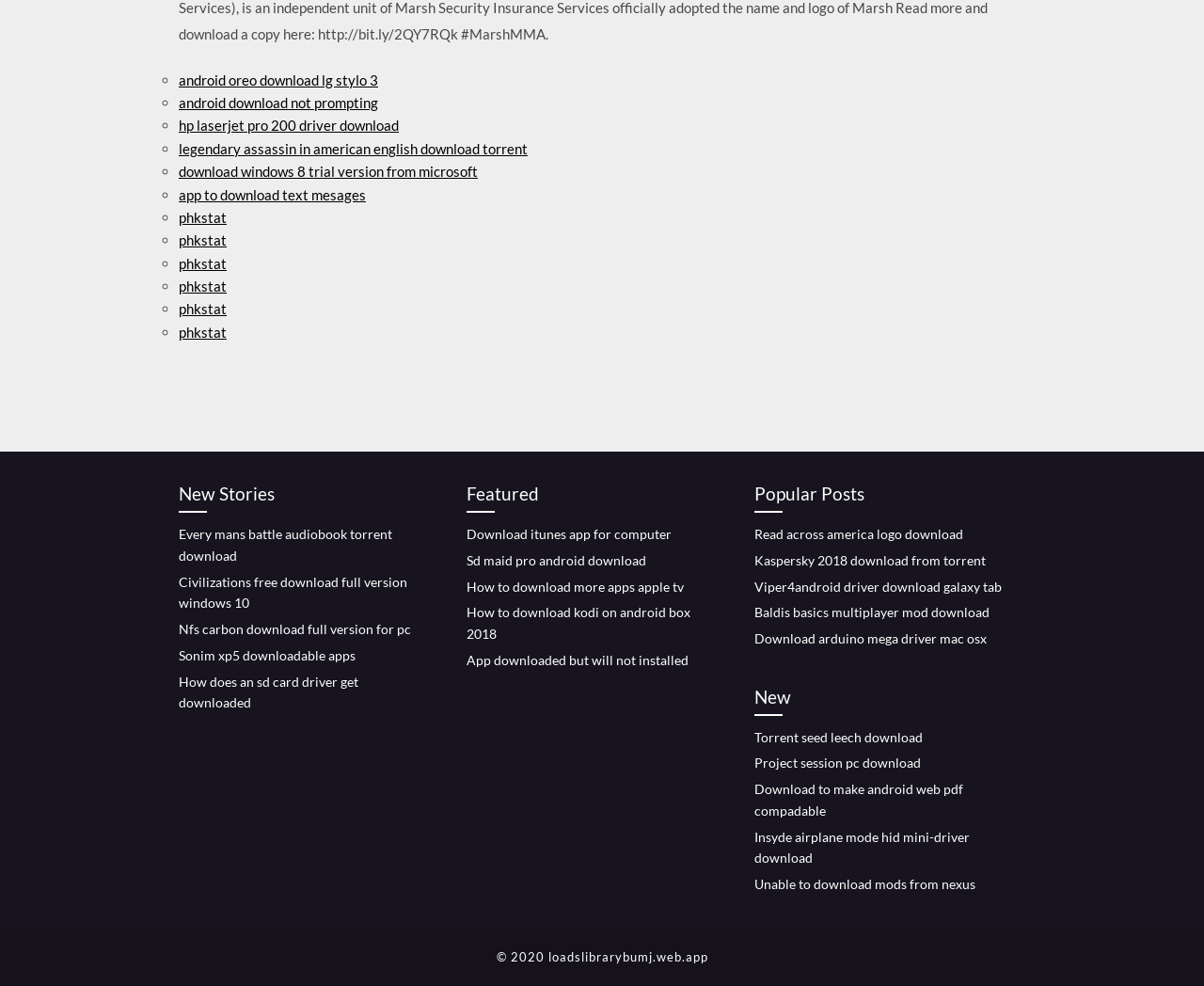Are there any headings on the webpage?
Based on the image, give a concise answer in the form of a single word or short phrase.

Yes